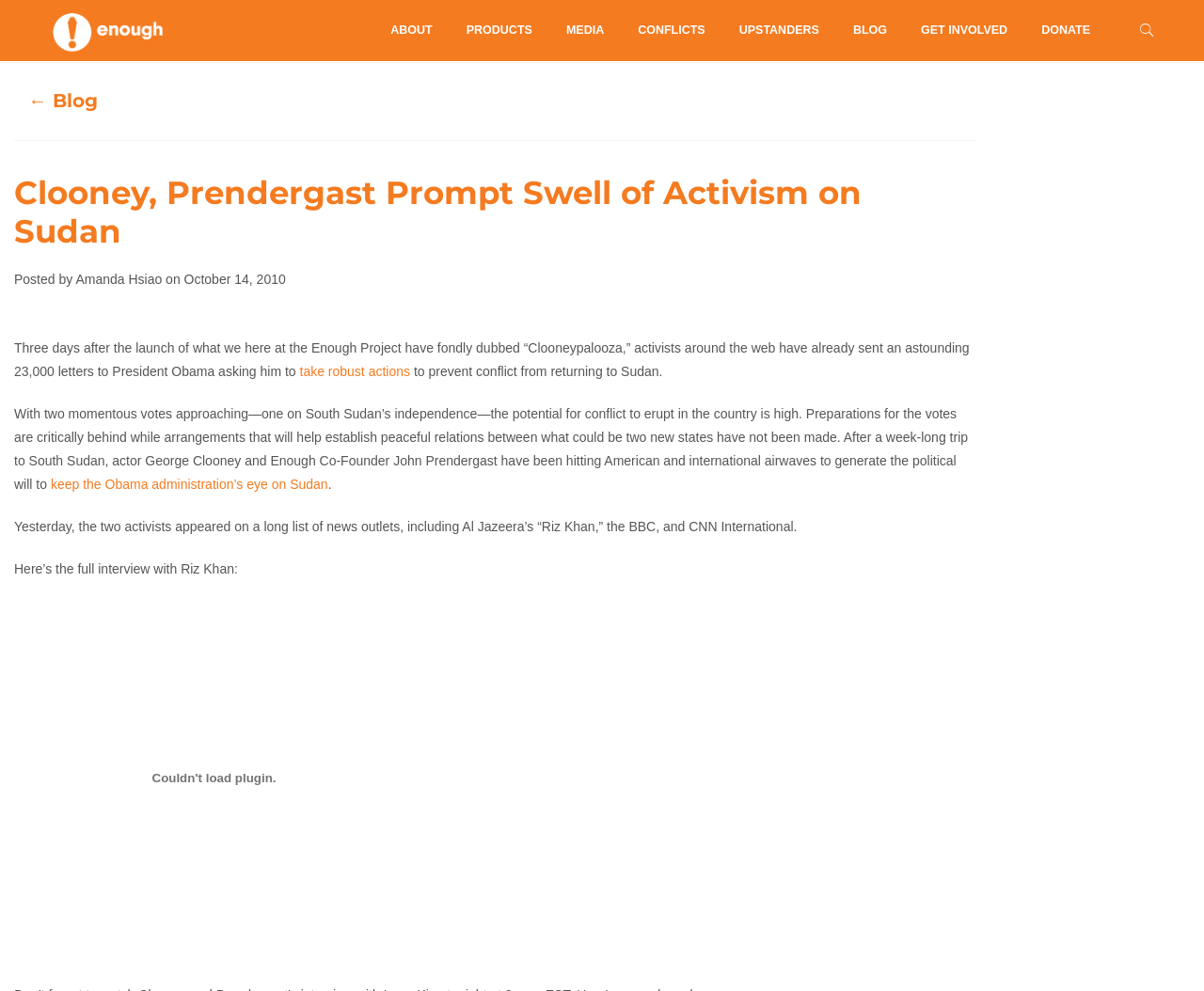Identify the bounding box coordinates for the element you need to click to achieve the following task: "Click on the 'take robust actions' link". The coordinates must be four float values ranging from 0 to 1, formatted as [left, top, right, bottom].

[0.249, 0.367, 0.341, 0.382]